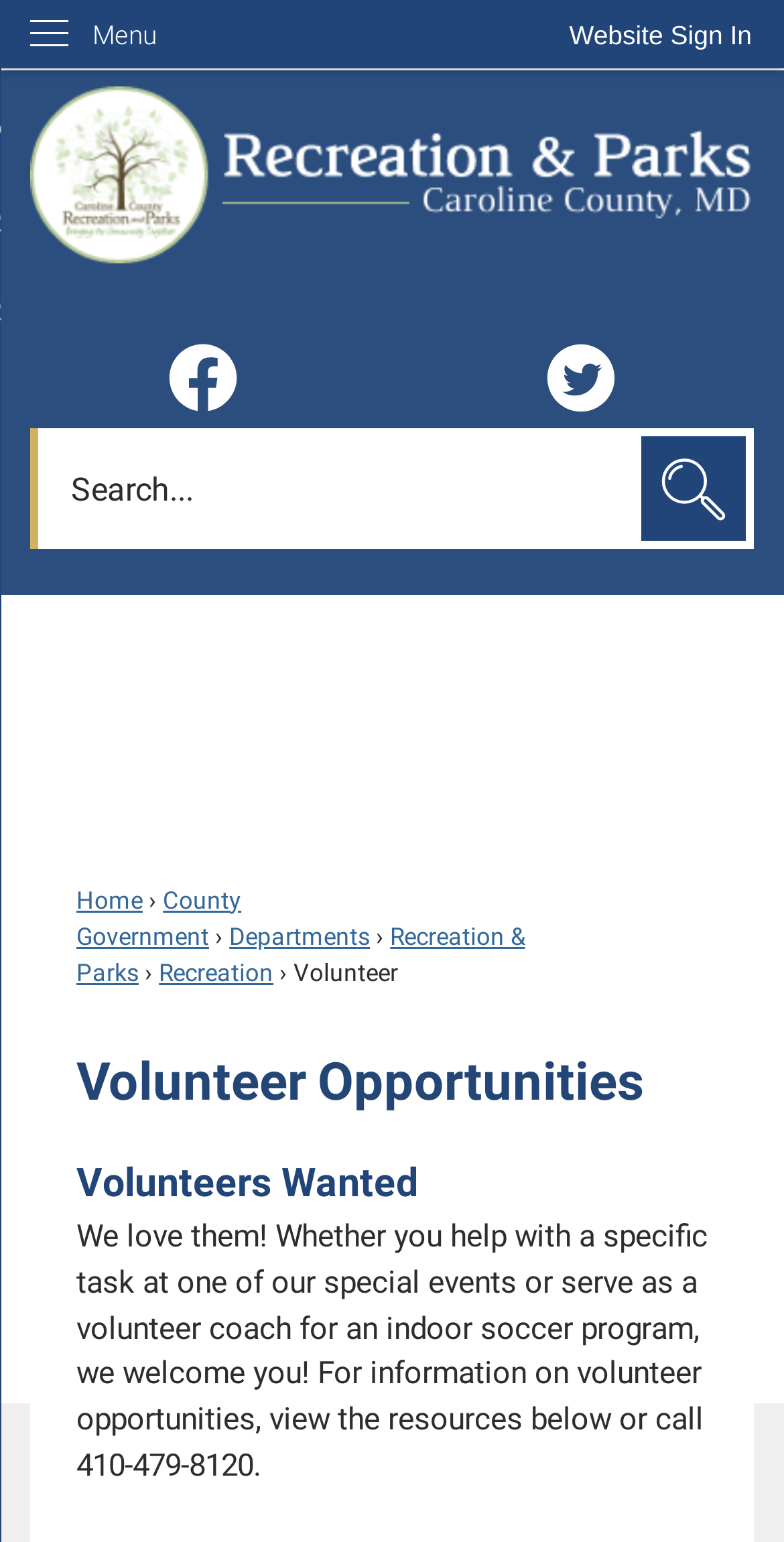Carefully examine the image and provide an in-depth answer to the question: What is the name of the department mentioned in the link?

The link 'Recreation & Parks' is a navigation link that leads to the department's webpage, indicating that the department is responsible for recreation and parks in Caroline County, MD.